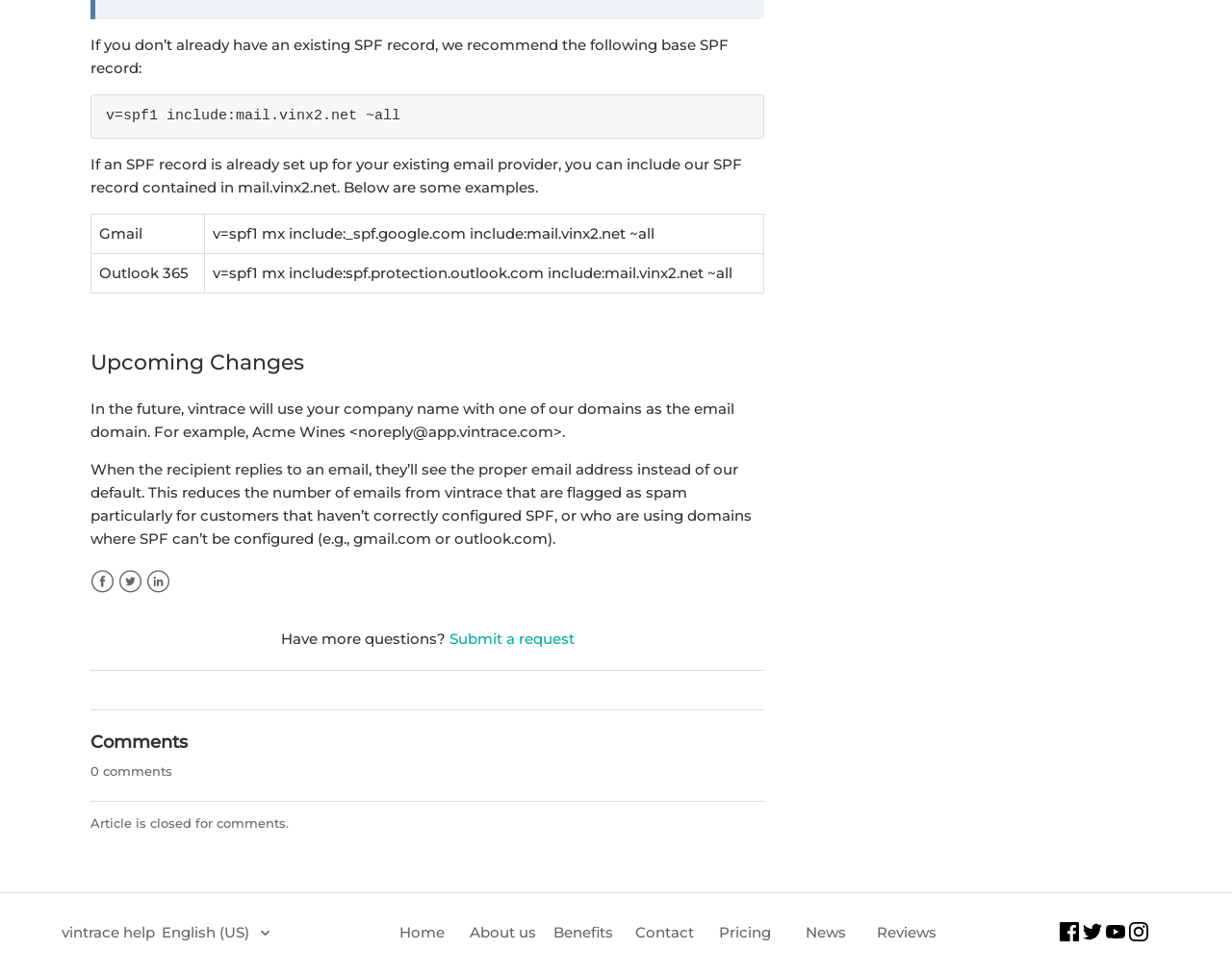Find the bounding box of the UI element described as: "Twitter". The bounding box coordinates should be given as four float values between 0 and 1, i.e., [left, top, right, bottom].

[0.096, 0.583, 0.116, 0.608]